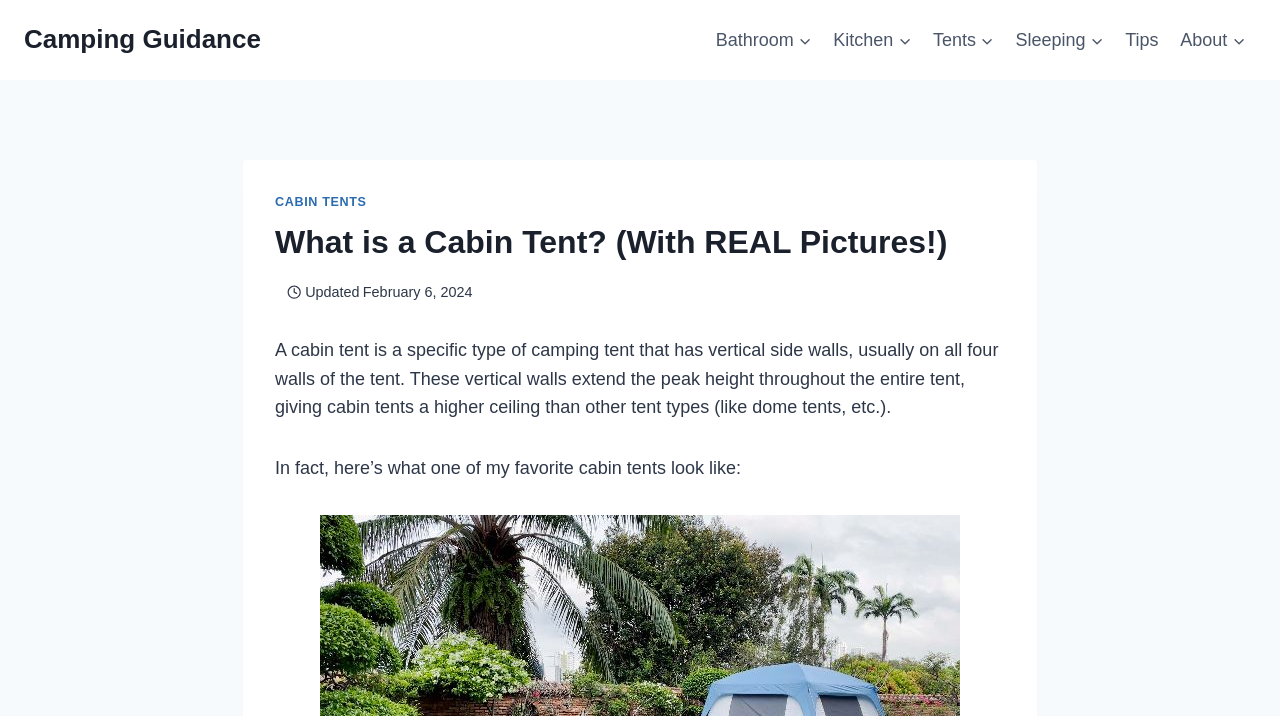Please give a short response to the question using one word or a phrase:
What is shown in the image on the webpage?

A cabin tent